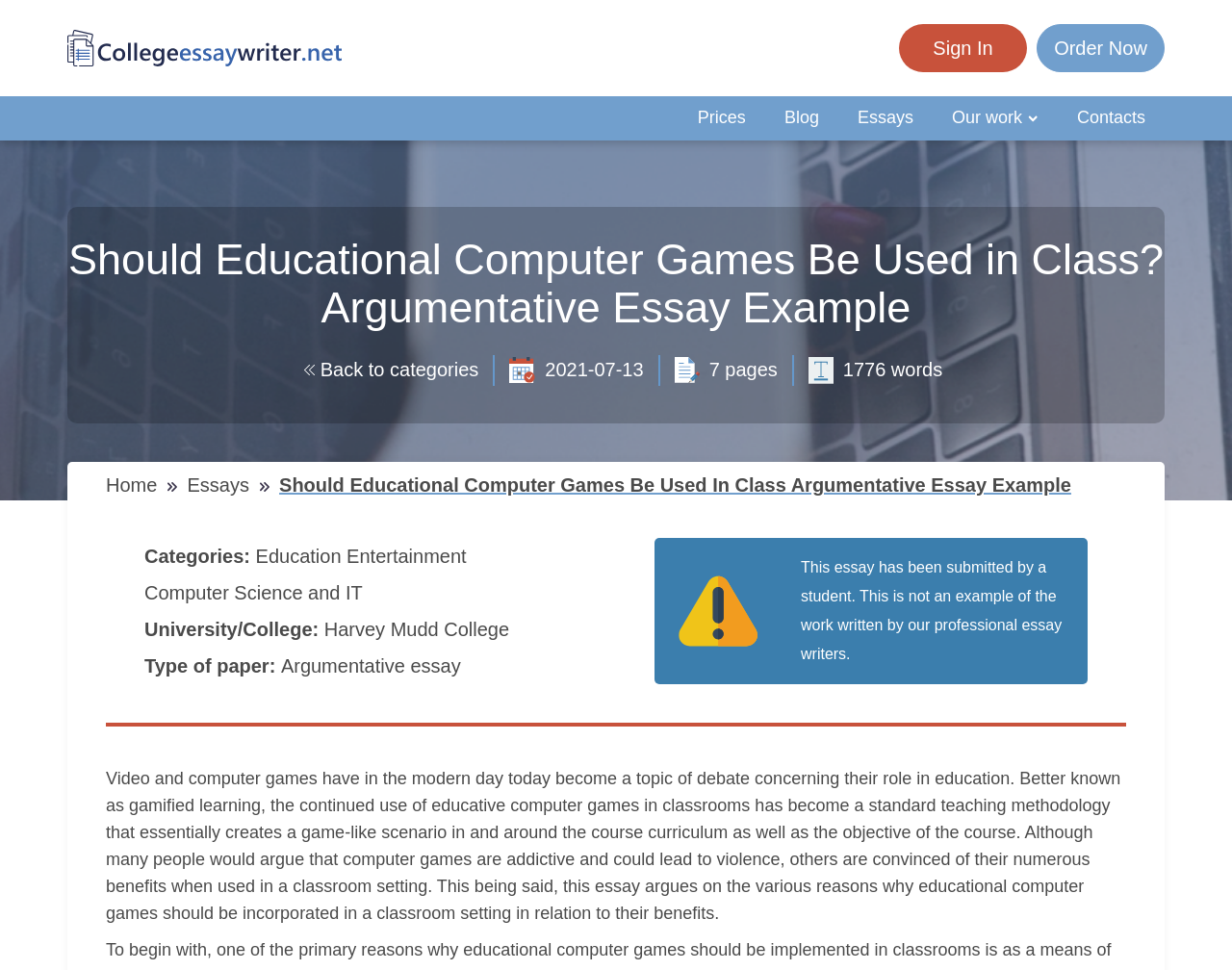Find the bounding box coordinates for the element that must be clicked to complete the instruction: "View essays". The coordinates should be four float numbers between 0 and 1, indicated as [left, top, right, bottom].

[0.68, 0.099, 0.757, 0.145]